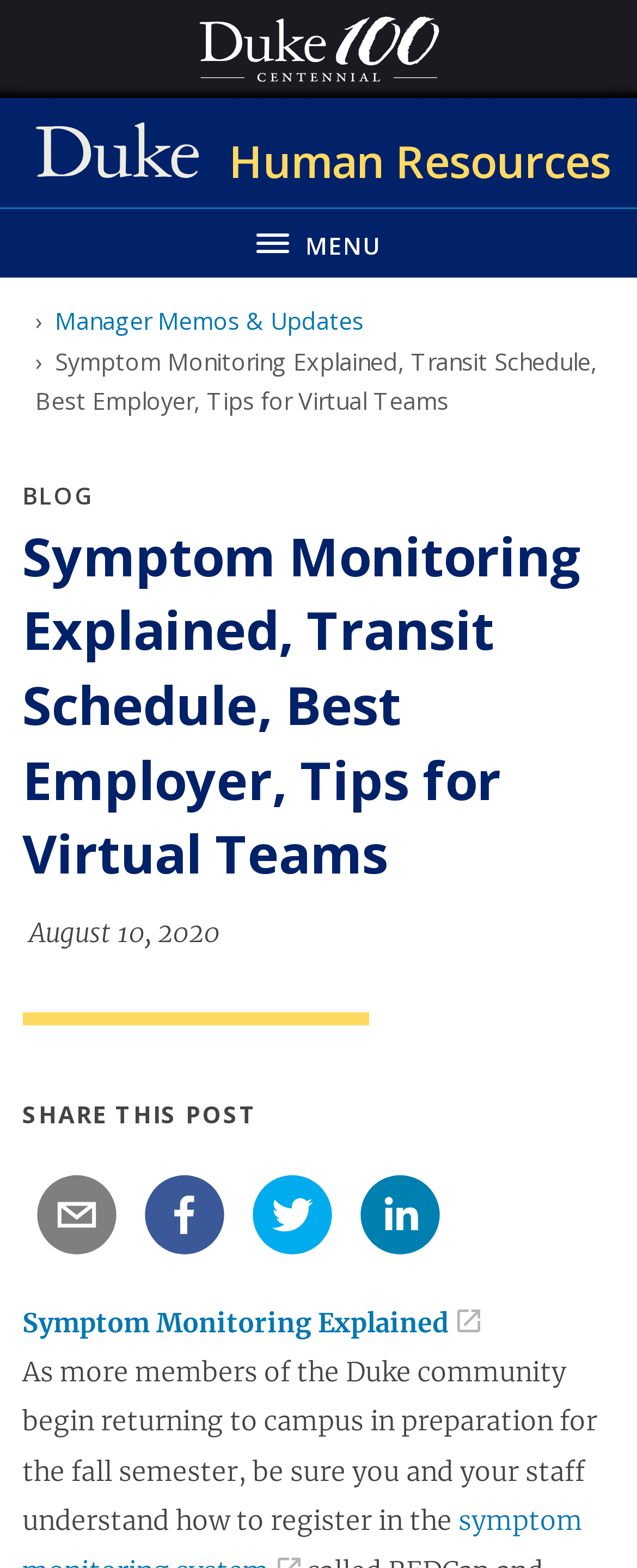Give a detailed overview of the webpage's appearance and contents.

The webpage is about Symptom Monitoring Explained, with a focus on the Duke University community. At the top left, there is a Duke 100 Centennial logo, and next to it, a link to Duke University Human Resources. Below these elements, there is a navigation menu button labeled "MENU" that can be toggled to access the navigation menu.

On the top right, there is a breadcrumb navigation section that displays the current page's title, "Symptom Monitoring Explained, Transit Schedule, Best Employer, Tips for Virtual Teams", along with a link to "Manager Memos & Updates". Below this section, there is a heading with the same title as the breadcrumb navigation.

The main content of the page starts with a static text "BLOG" followed by a heading that summarizes the article's title. The article's content is divided into sections, with a horizontal separator separating the sections. The first section appears to be the article's introduction, which discusses the importance of understanding symptom monitoring as the Duke community returns to campus for the fall semester.

At the bottom of the page, there is a section labeled "SHARE THIS POST" with buttons to share the article on email, Facebook, Twitter, and LinkedIn. Below this section, there is a link to the article "Symptom Monitoring Explained" and a brief summary of the article's content.